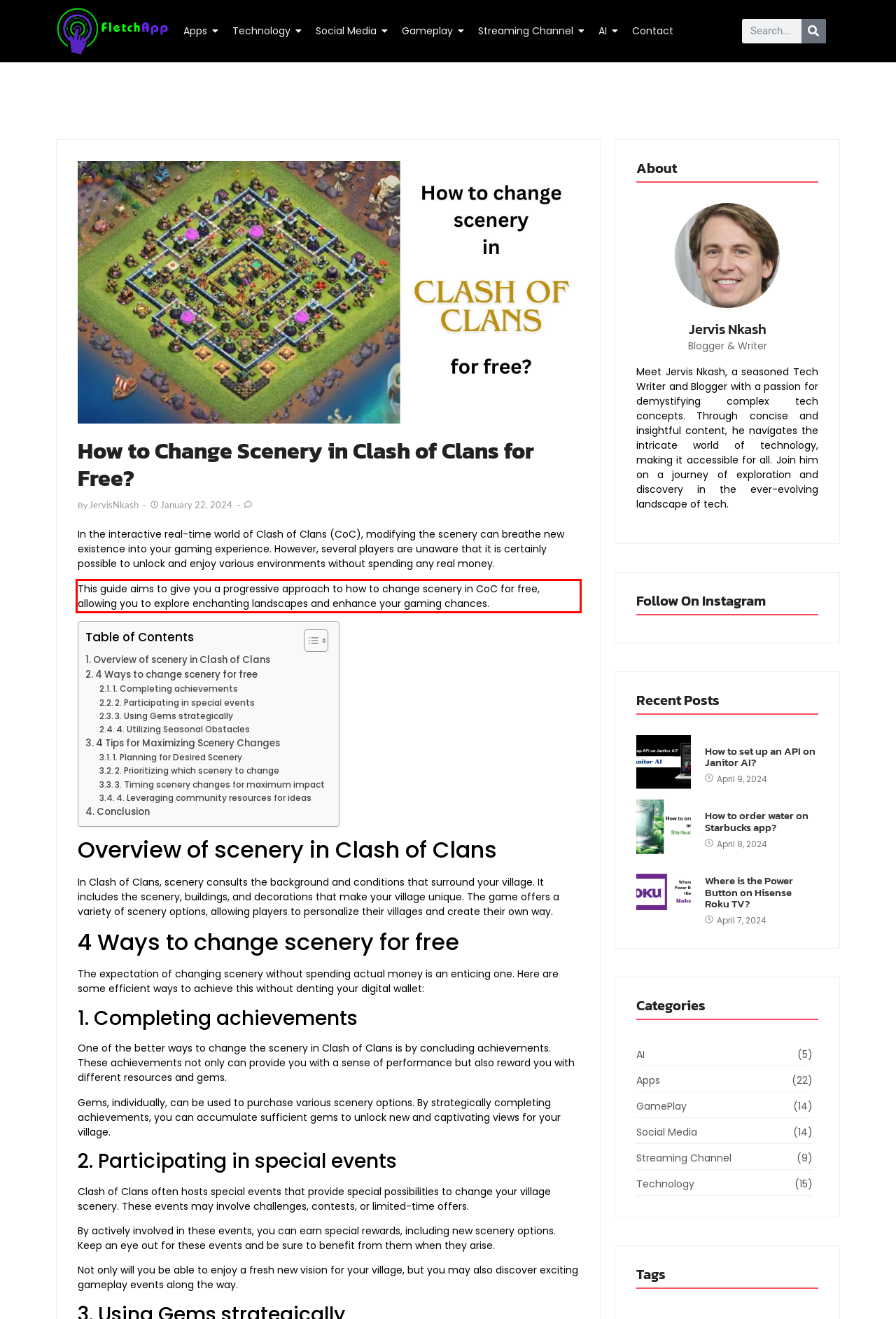You have a screenshot of a webpage where a UI element is enclosed in a red rectangle. Perform OCR to capture the text inside this red rectangle.

This guide aims to give you a progressive approach to how to change scenery in CoC for free, allowing you to explore enchanting landscapes and enhance your gaming chances.